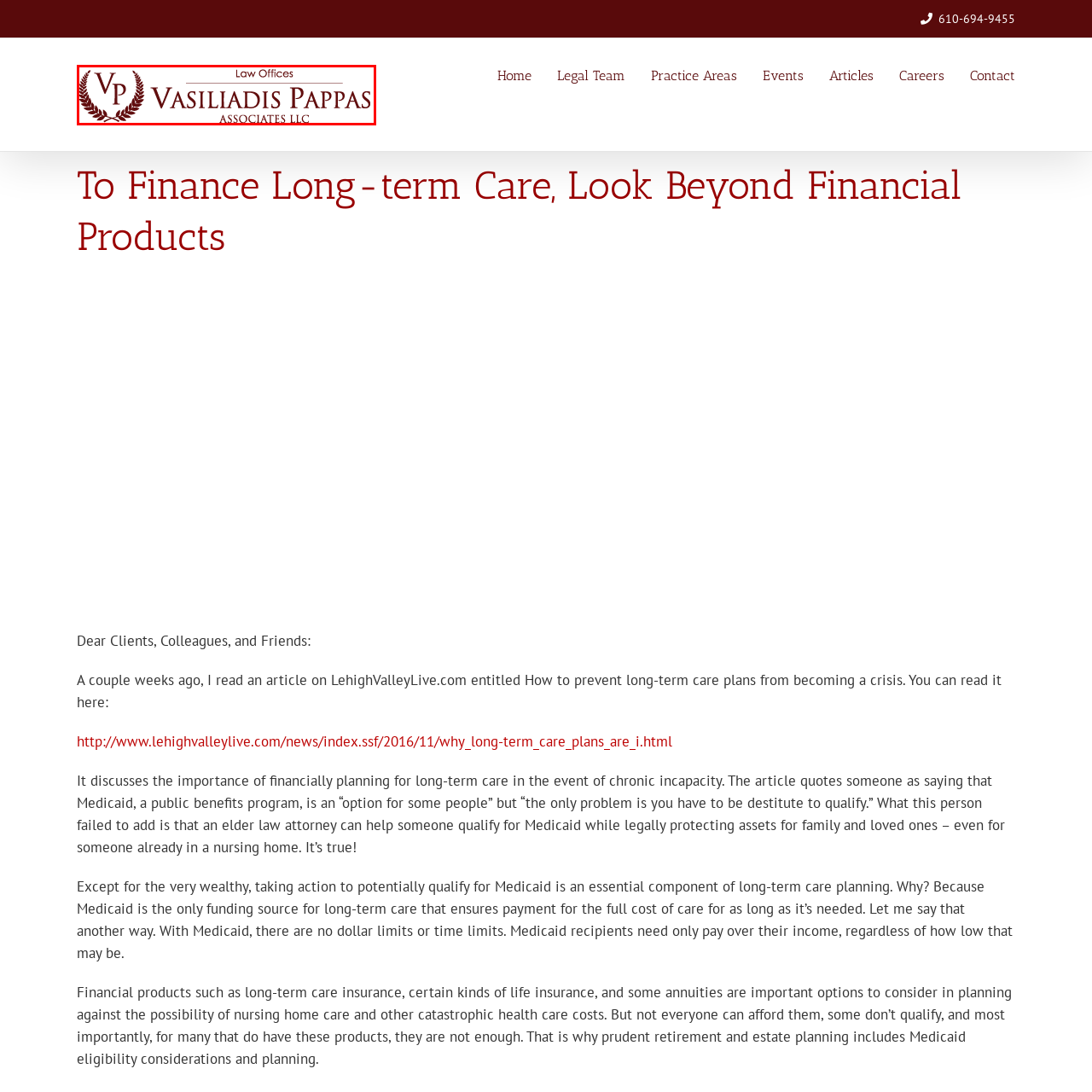Check the image marked by the red frame and reply to the question using one word or phrase:
What color is the full name of the law firm?

Maroon